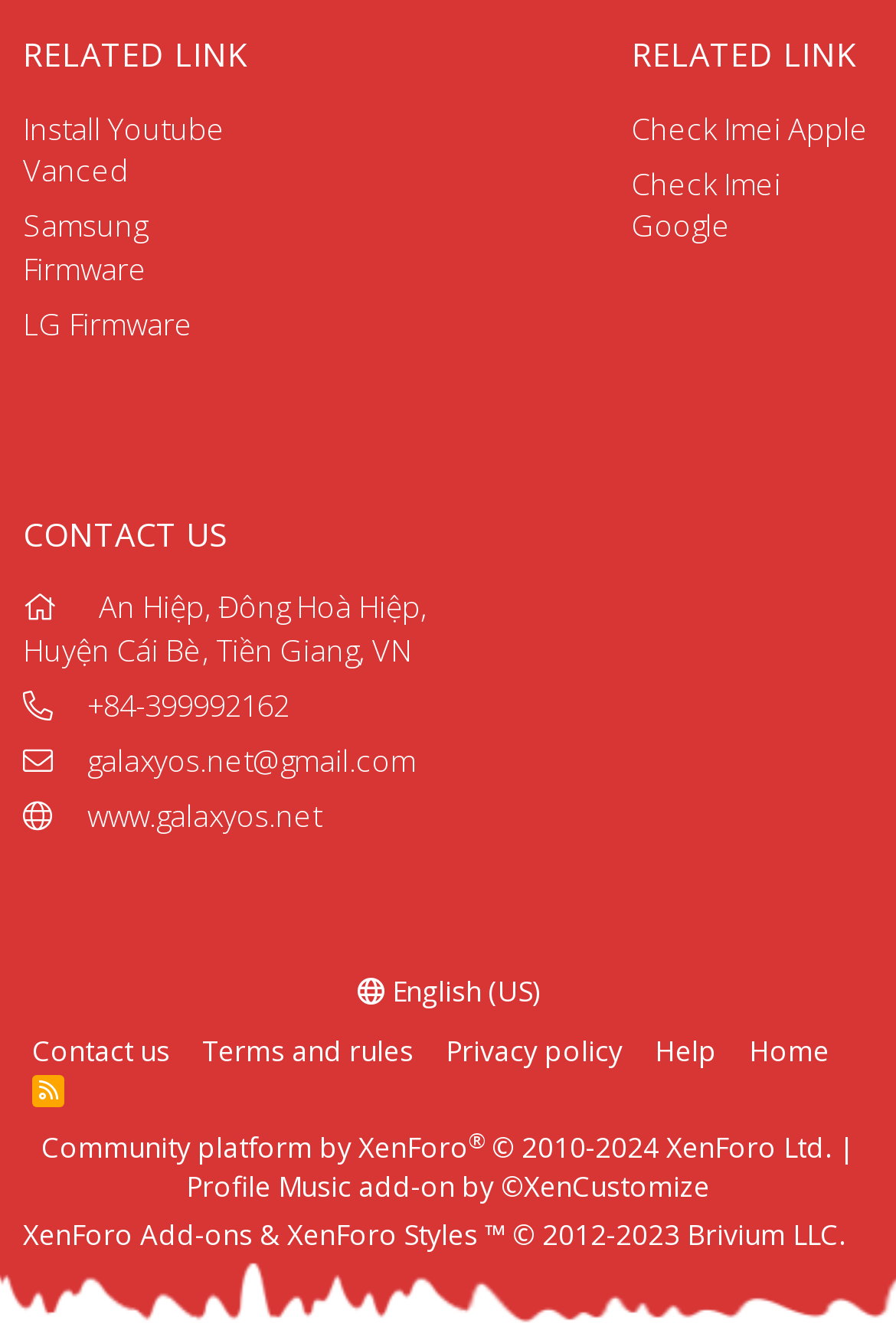What is the website's address?
Please provide a full and detailed response to the question.

I found the website's address by looking at the 'CONTACT US' section, where I saw a static text element with the address 'An Hiệp, Đông Hoà Hiệp, Huyện Cái Bè, Tiền Giang, VN'.